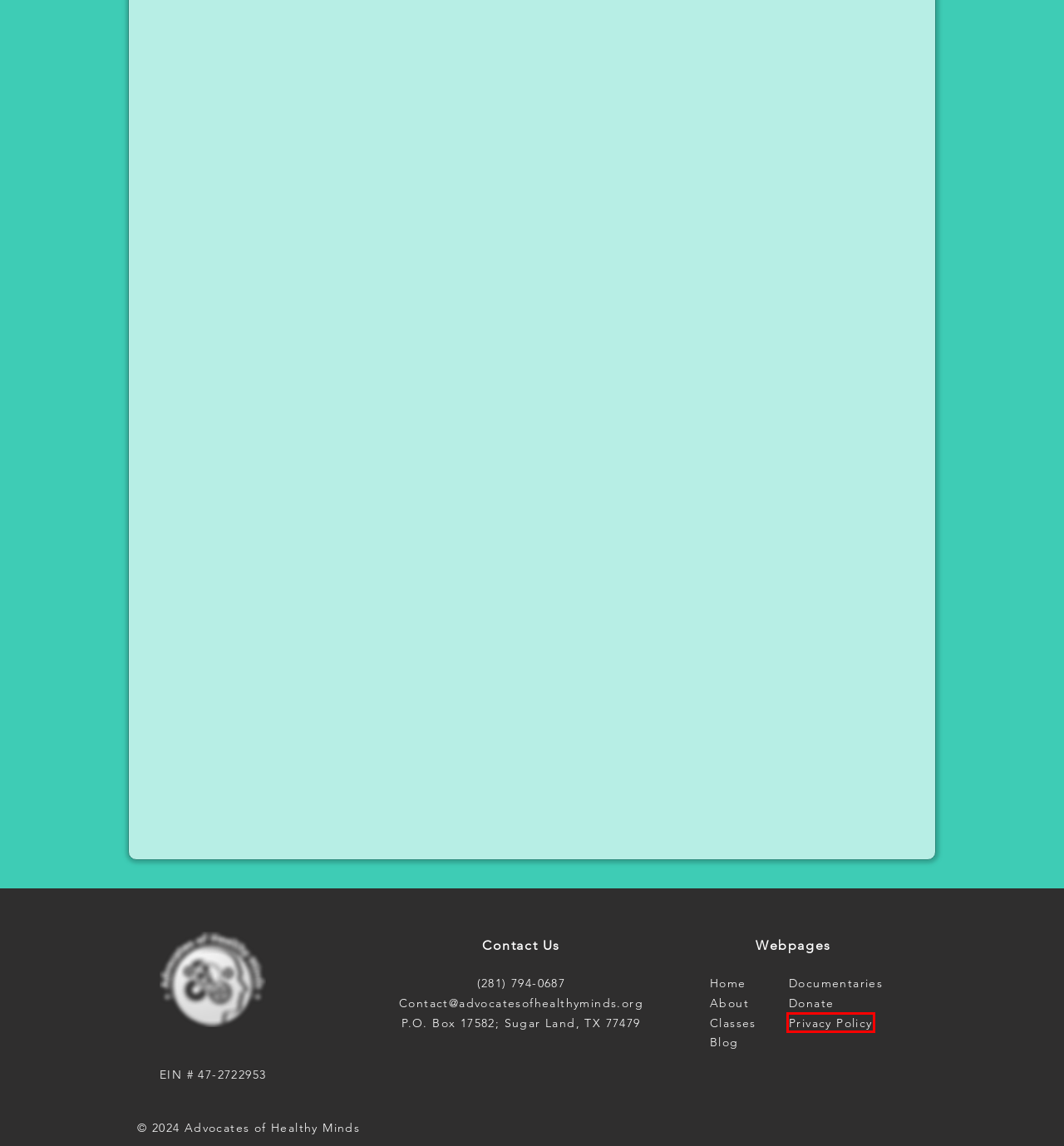Look at the screenshot of a webpage, where a red bounding box highlights an element. Select the best description that matches the new webpage after clicking the highlighted element. Here are the candidates:
A. June - 2021
B. healthyminds
C. Donate
D. Events | healthyminds
E. Contact | Advocates of Healthy Minds
F. Blog | Advocates of Healthy Minds
G. Privacy Policy | Advocates of Healthy Minds
H. Radio Show | Advocates of Healthy Minds

G